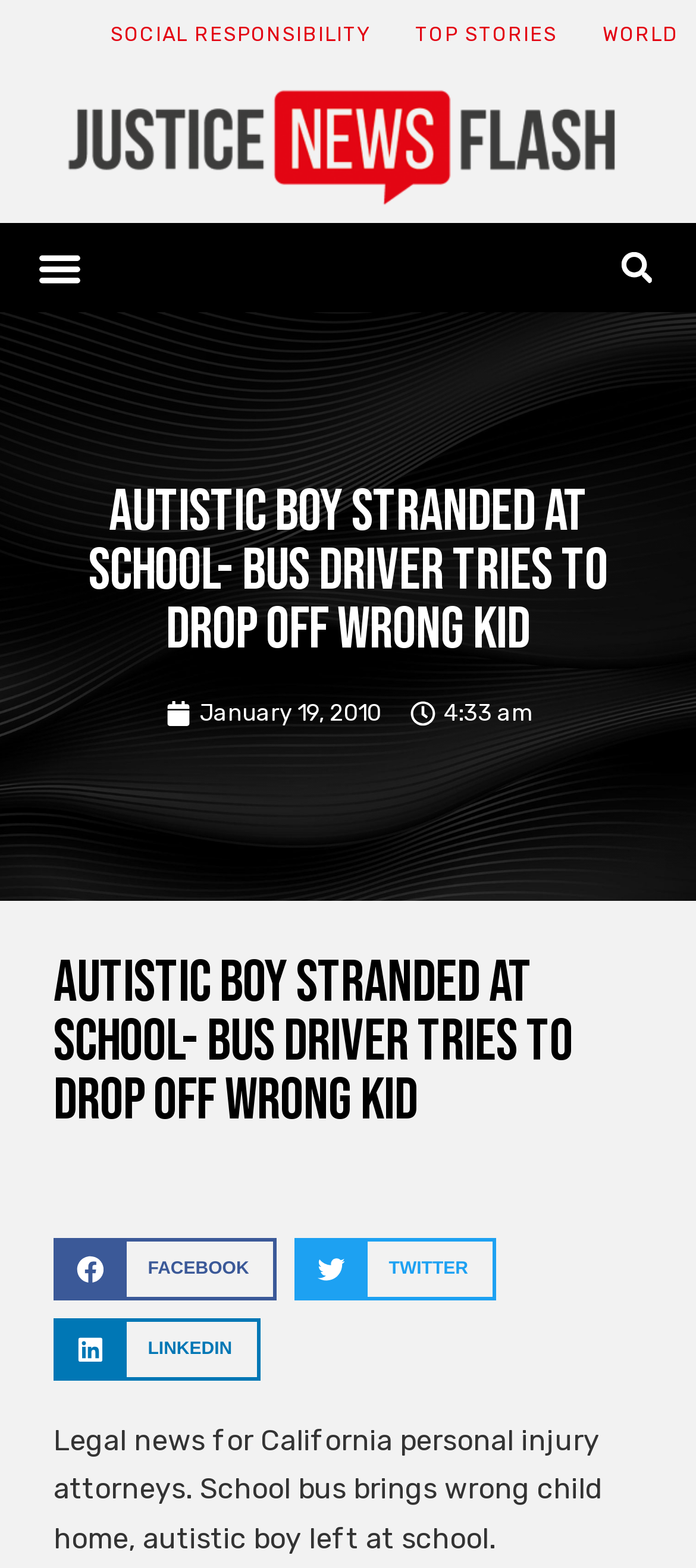Please specify the bounding box coordinates of the region to click in order to perform the following instruction: "Toggle the menu".

[0.038, 0.149, 0.135, 0.192]